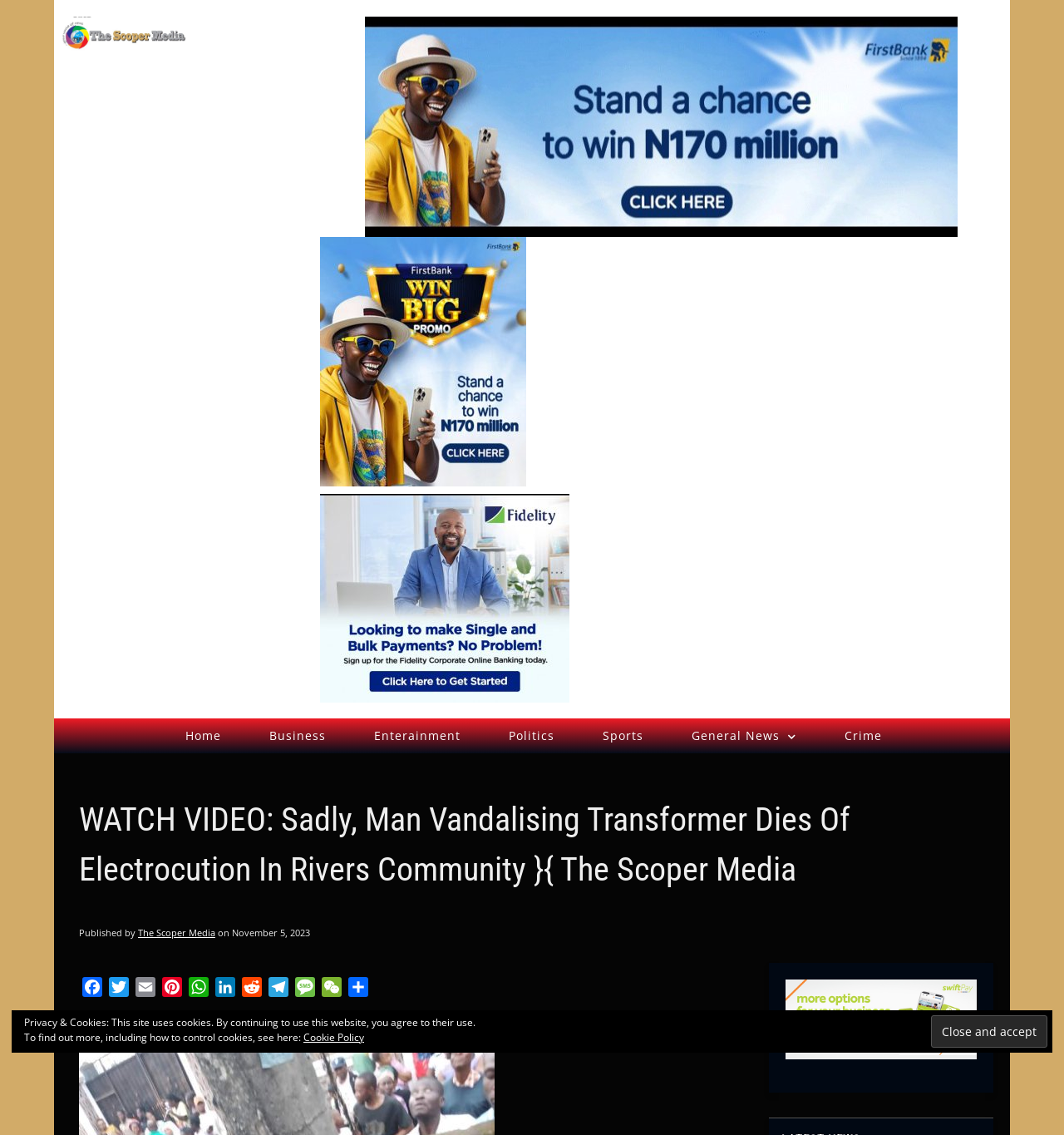Identify the bounding box coordinates of the region I need to click to complete this instruction: "Click on the Home link".

[0.155, 0.637, 0.227, 0.66]